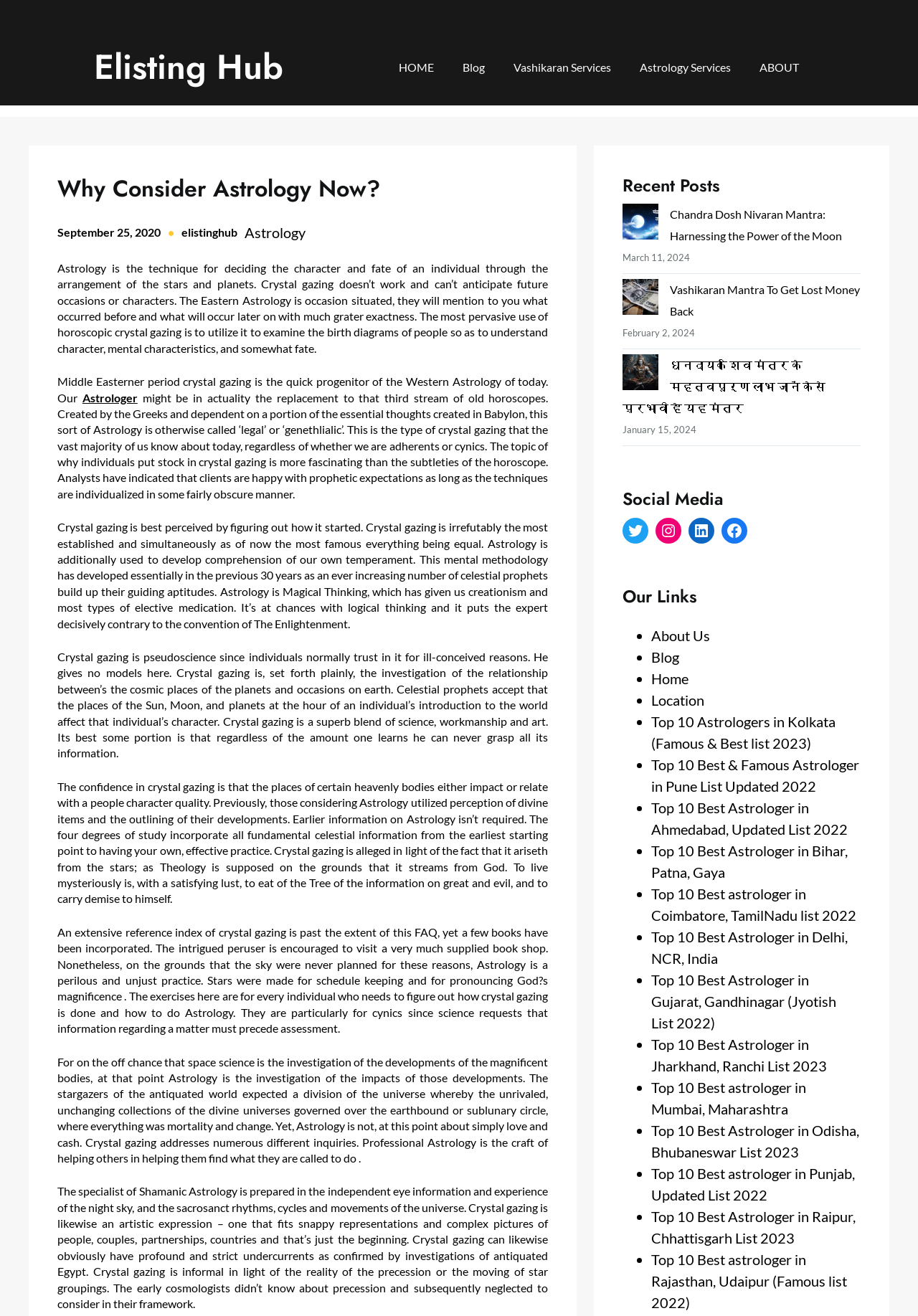Generate the text content of the main headline of the webpage.

Why Consider Astrology Now?